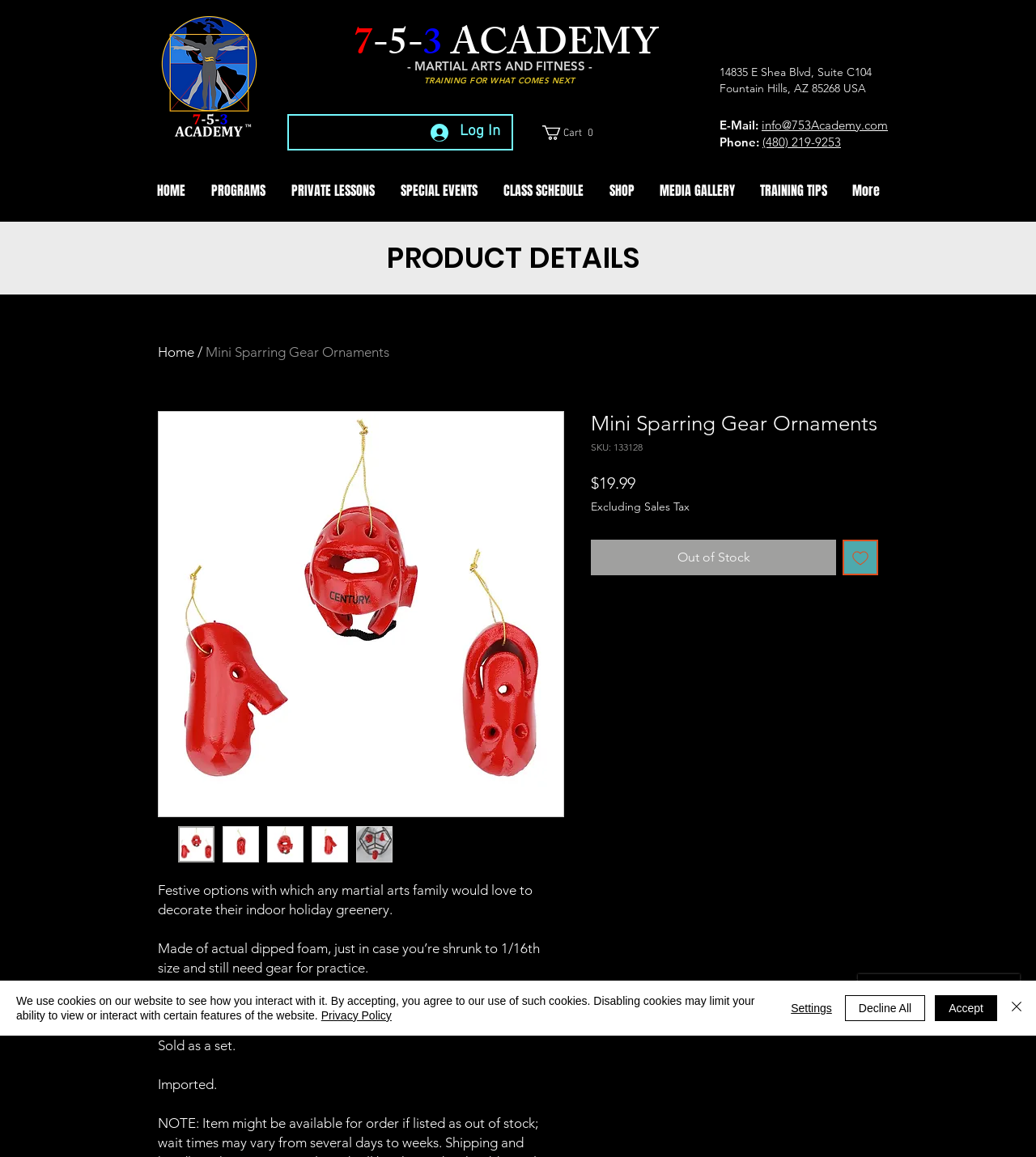Identify the bounding box coordinates of the clickable region necessary to fulfill the following instruction: "Click the 'Add to Wishlist' button". The bounding box coordinates should be four float numbers between 0 and 1, i.e., [left, top, right, bottom].

[0.813, 0.466, 0.848, 0.497]